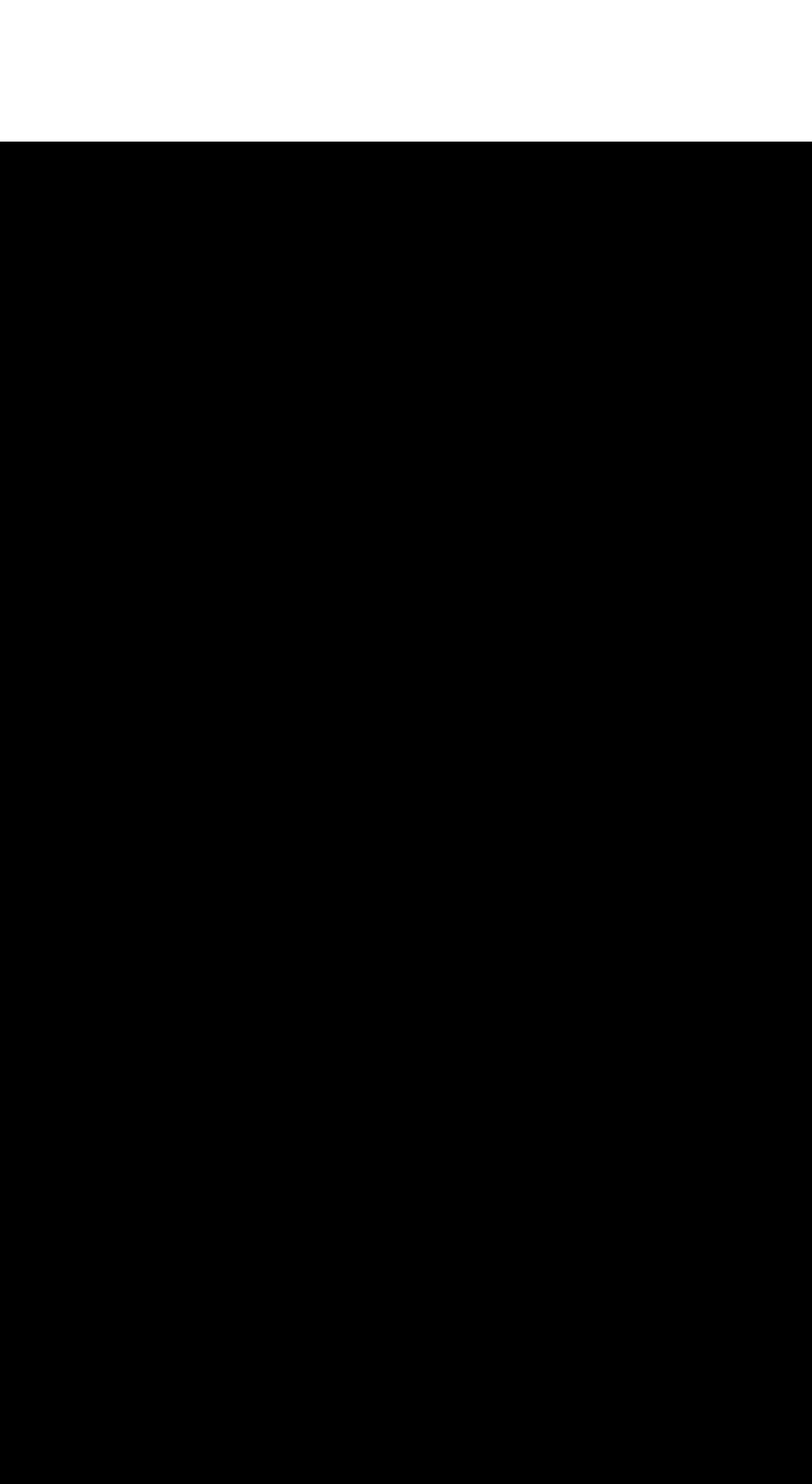Provide the bounding box coordinates of the HTML element described as: "Shirt Of The Month Club". The bounding box coordinates should be four float numbers between 0 and 1, i.e., [left, top, right, bottom].

[0.051, 0.452, 0.505, 0.482]